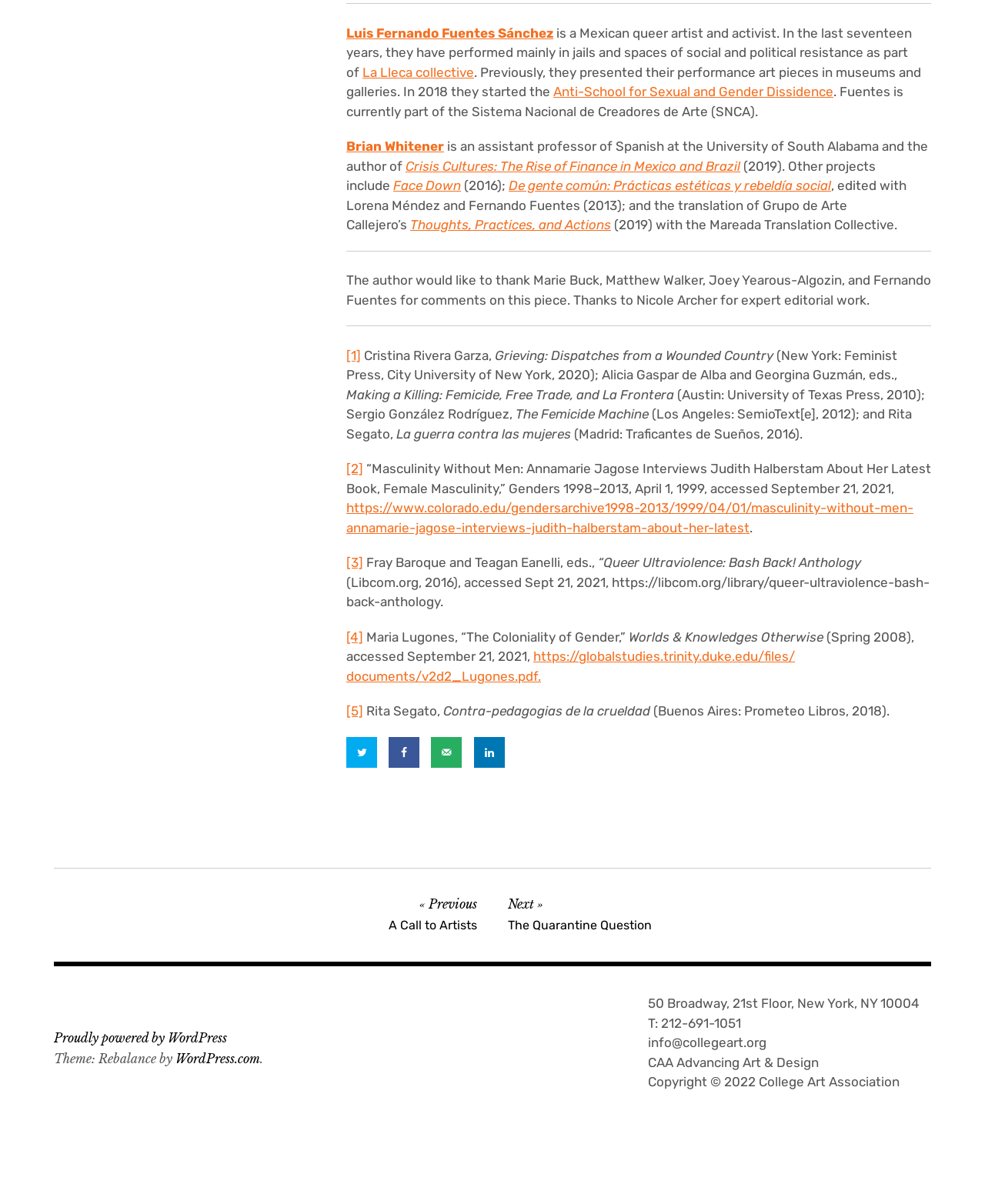Locate the bounding box coordinates of the area to click to fulfill this instruction: "Click on the link to WordPress.com". The bounding box should be presented as four float numbers between 0 and 1, in the order [left, top, right, bottom].

[0.178, 0.873, 0.264, 0.886]